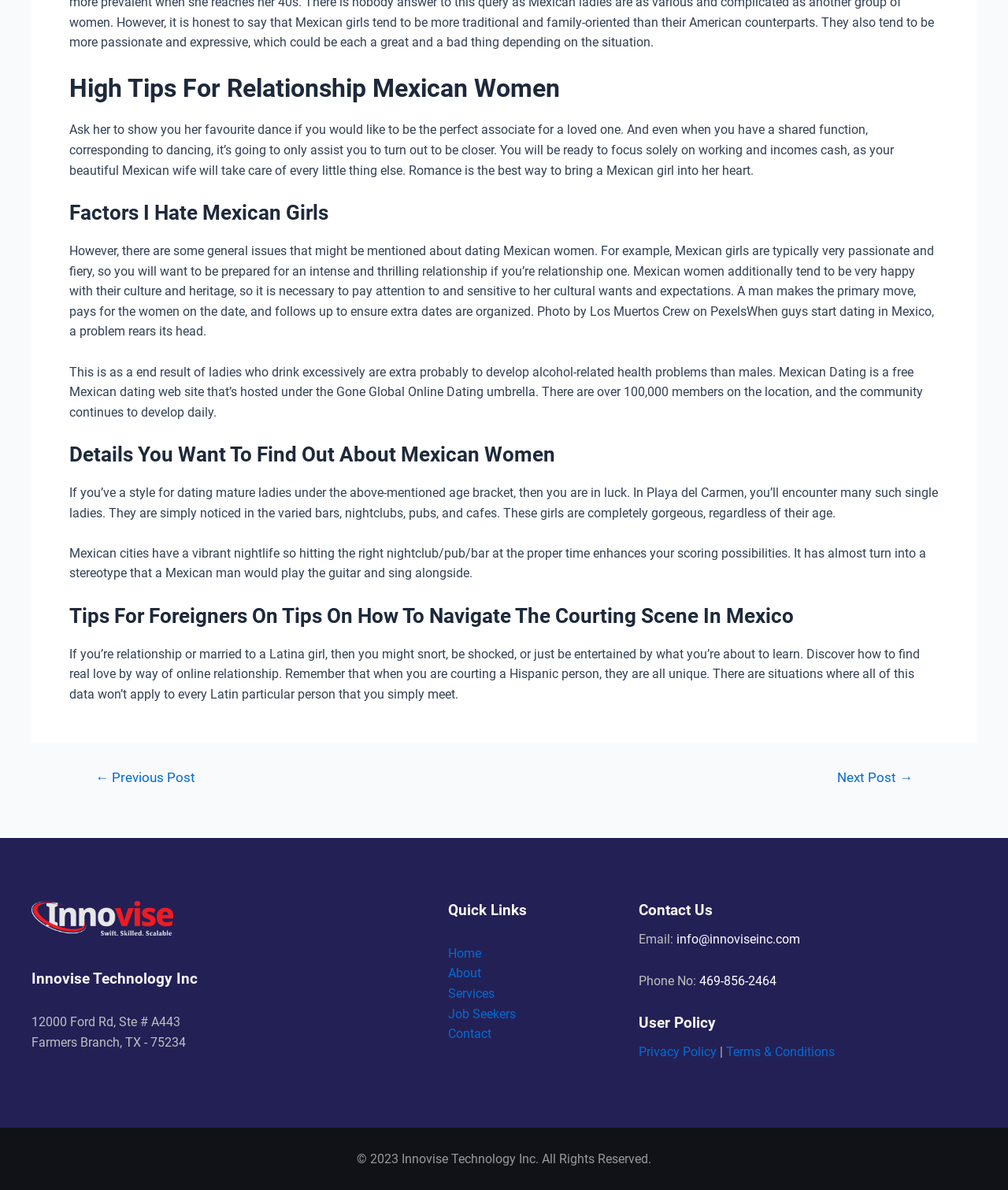What is the purpose of the 'Mexican Dating' website?
Give a detailed and exhaustive answer to the question.

According to the text content, the 'Mexican Dating' website is a free dating platform that allows users to connect with Mexican women, with over 100,000 members and growing daily.